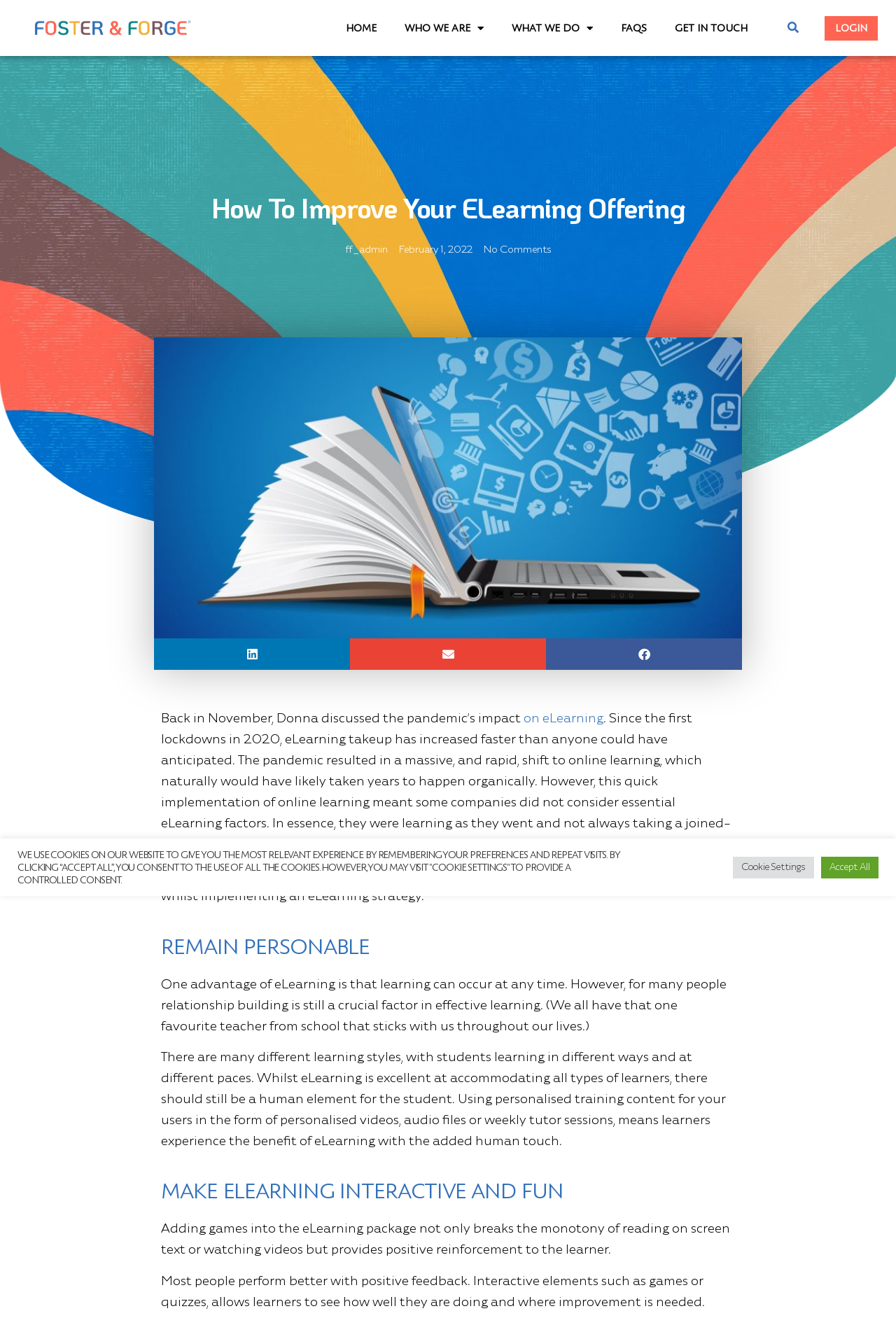Extract the bounding box coordinates of the UI element described: "Login". Provide the coordinates in the format [left, top, right, bottom] with values ranging from 0 to 1.

[0.919, 0.012, 0.981, 0.031]